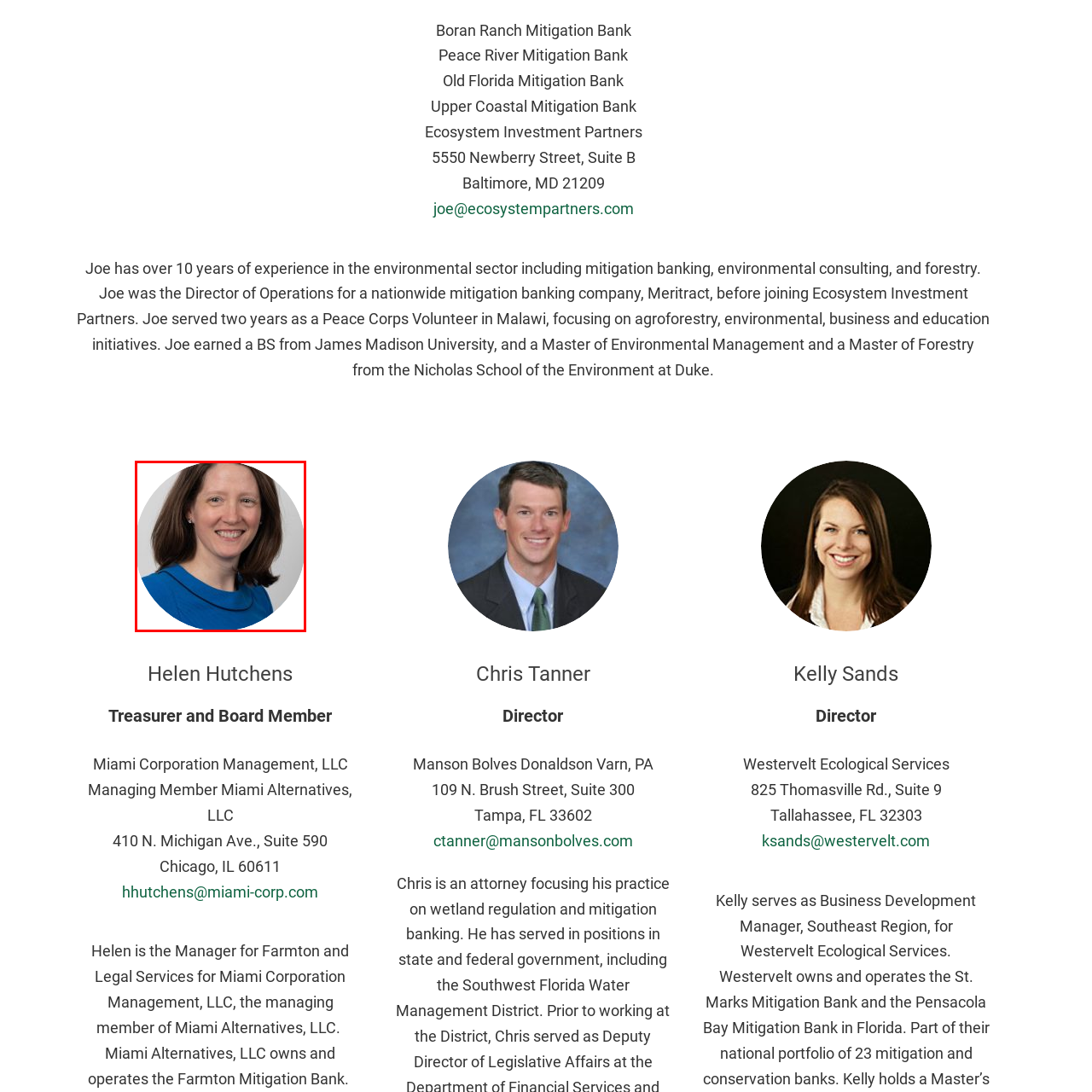Direct your attention to the part of the image marked by the red boundary and give a detailed response to the following question, drawing from the image: What type of services is the woman affiliated with?

The accompanying text on the webpage provides information about the woman's role, contributions, and affiliations, which specifically mentions her connection to environmental and ecological services, indicating the type of services she is affiliated with.